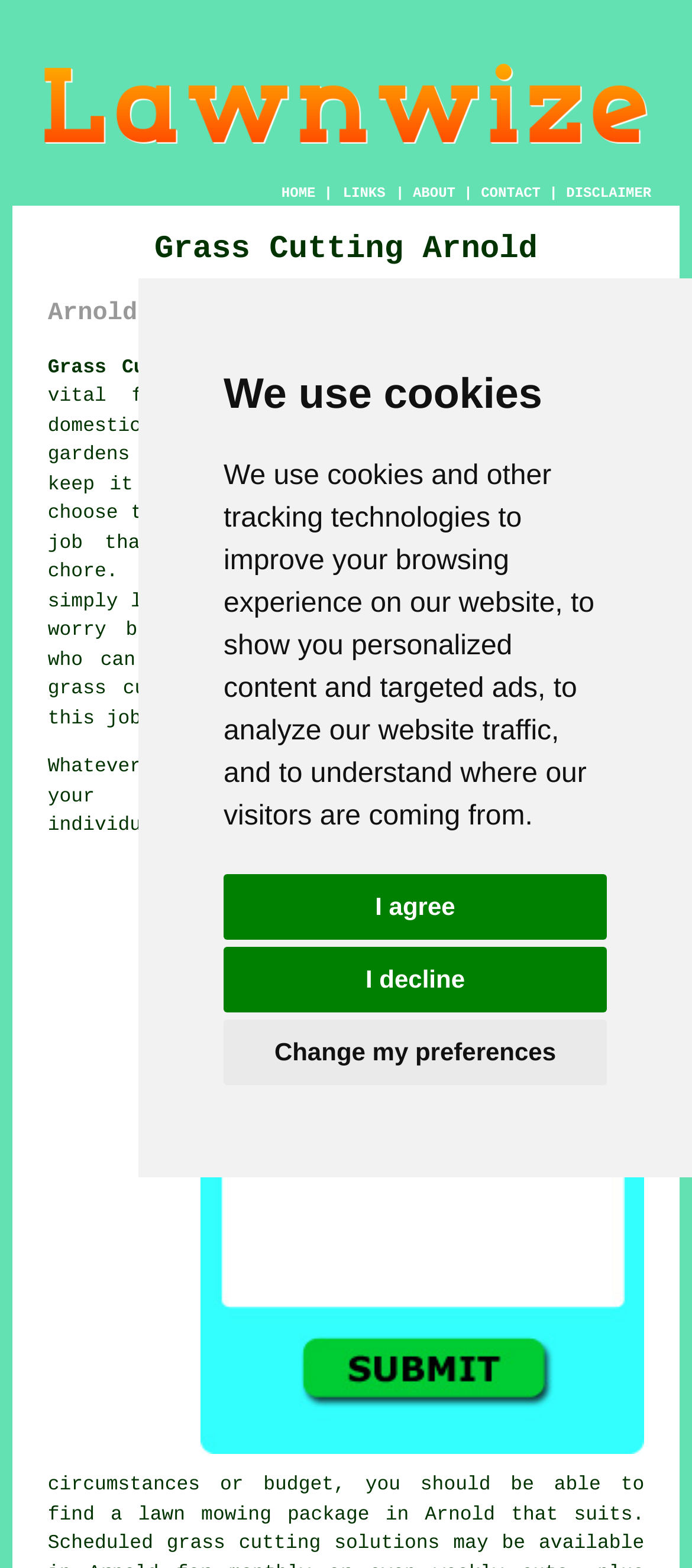Identify the bounding box coordinates of the clickable region required to complete the instruction: "Click the Free Arnold Grass Cutting Quotes link". The coordinates should be given as four float numbers within the range of 0 and 1, i.e., [left, top, right, bottom].

[0.29, 0.912, 0.931, 0.934]